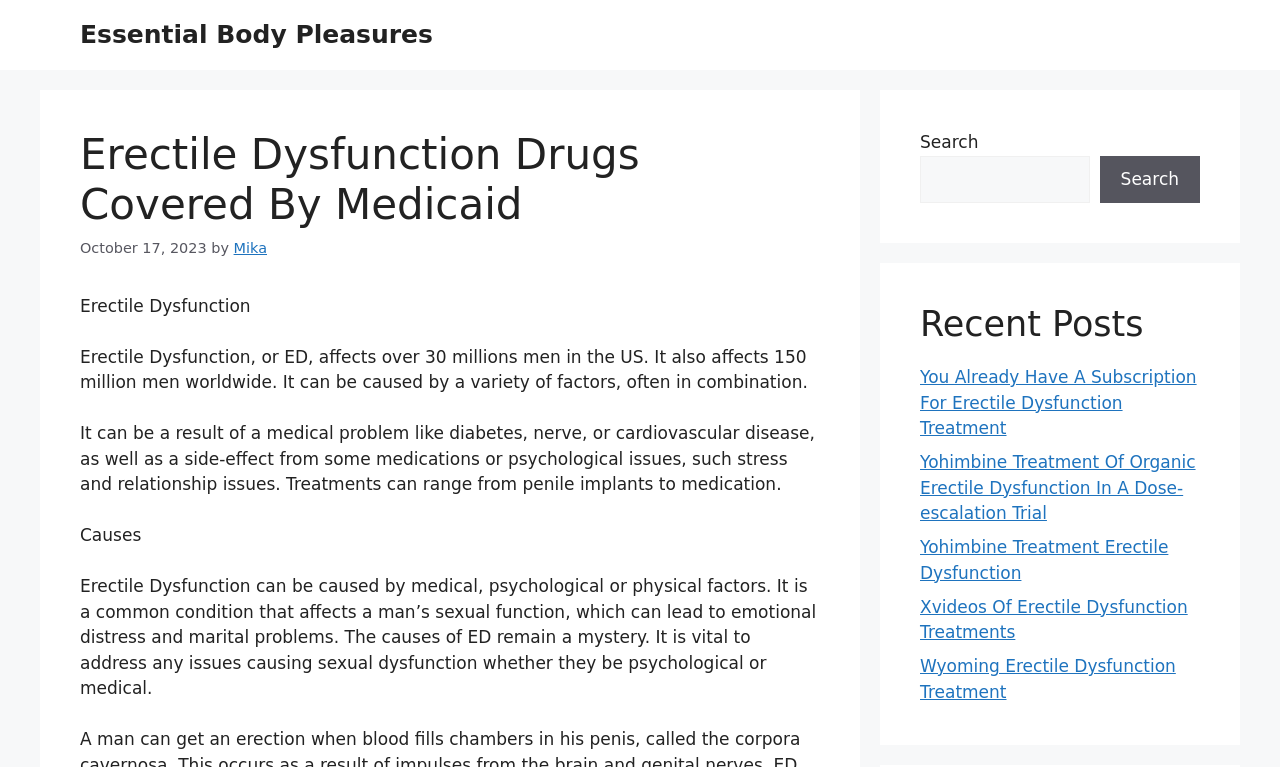Find the bounding box coordinates for the element described here: "Yohimbine Treatment Erectile Dysfunction".

[0.719, 0.7, 0.913, 0.759]